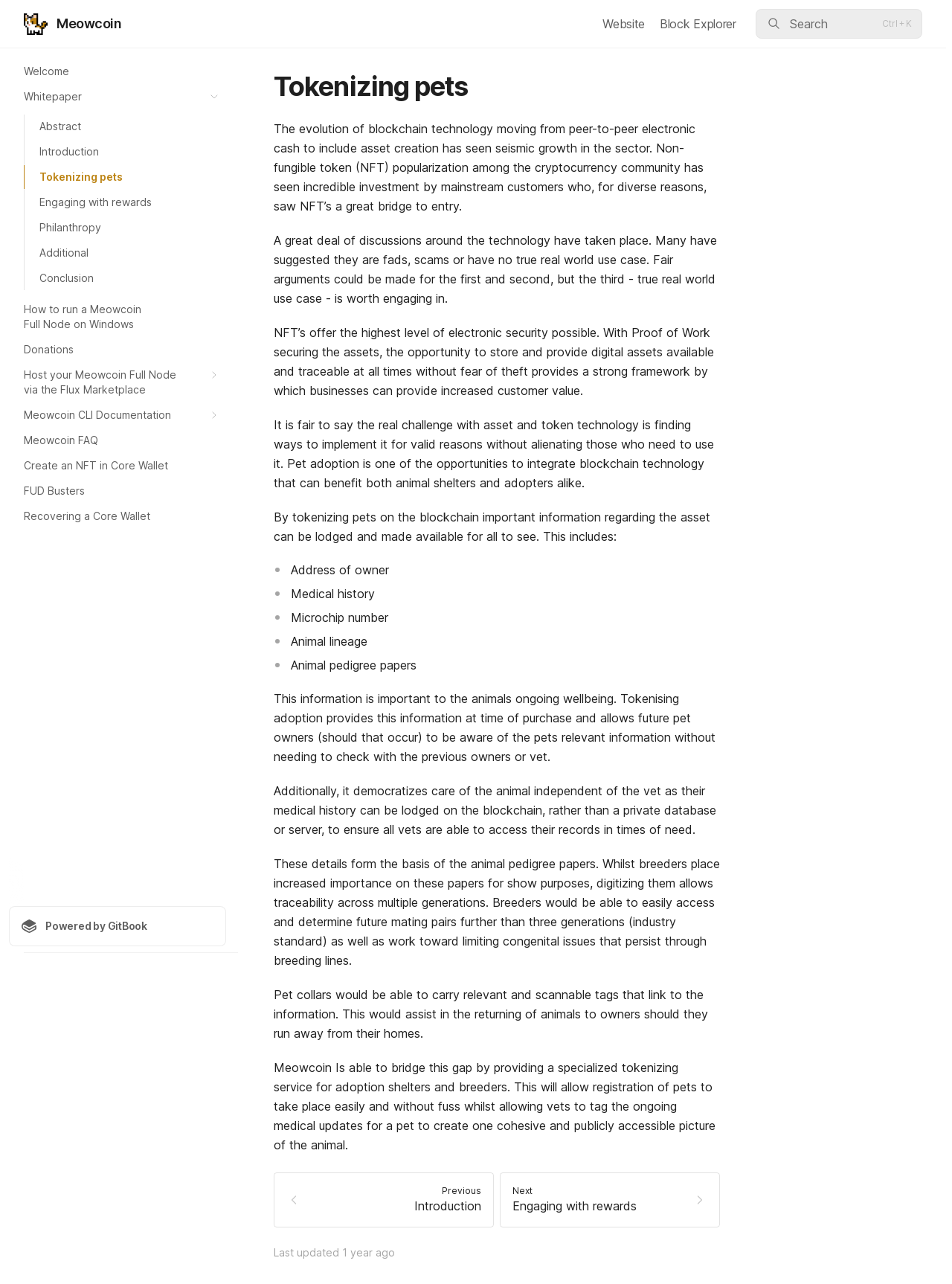Please find the bounding box coordinates of the element that must be clicked to perform the given instruction: "Click on '741'". The coordinates should be four float numbers from 0 to 1, i.e., [left, top, right, bottom].

None